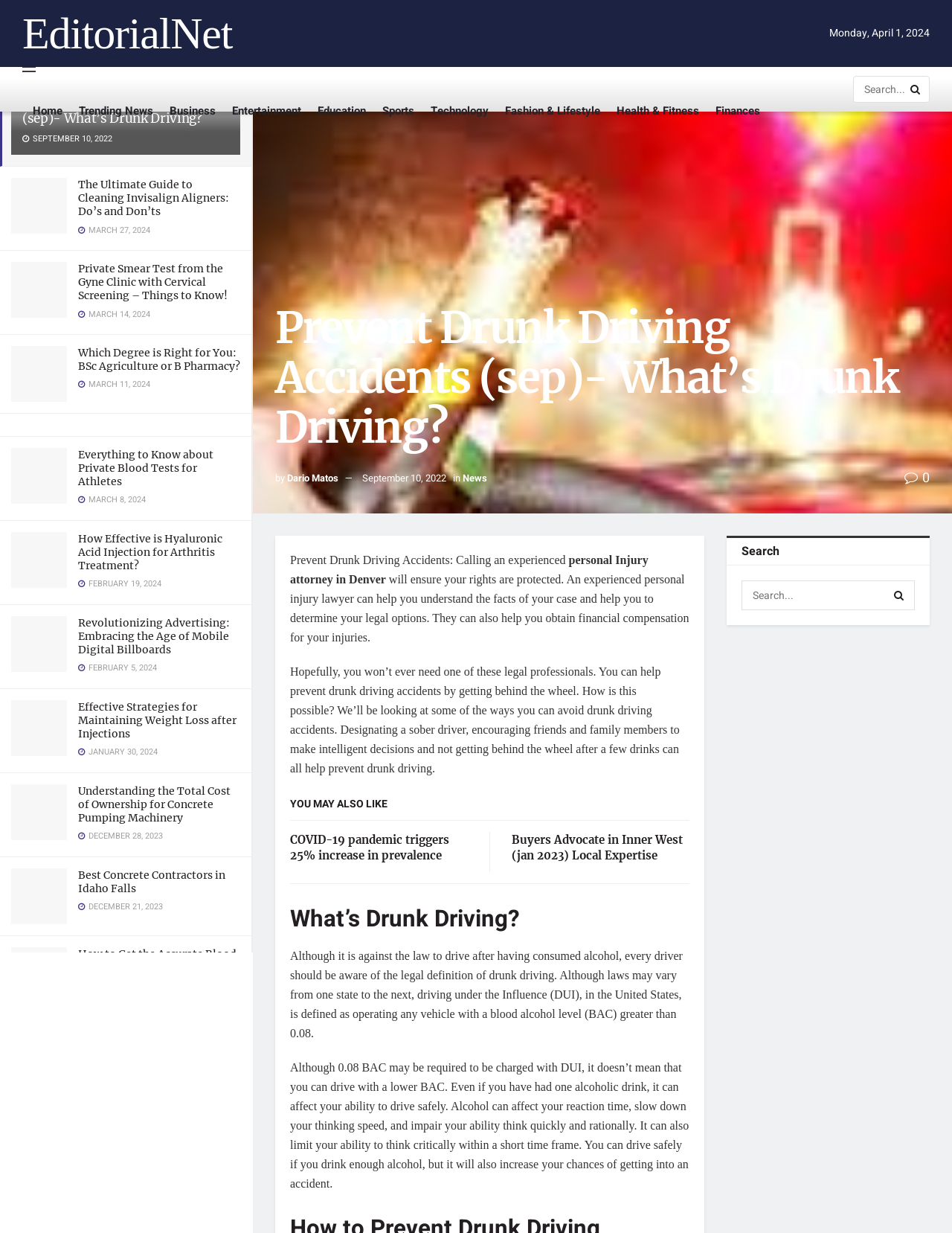Bounding box coordinates are given in the format (top-left x, top-left y, bottom-right x, bottom-right y). All values should be floating point numbers between 0 and 1. Provide the bounding box coordinate for the UI element described as: Fashion & Lifestyle

[0.53, 0.072, 0.63, 0.108]